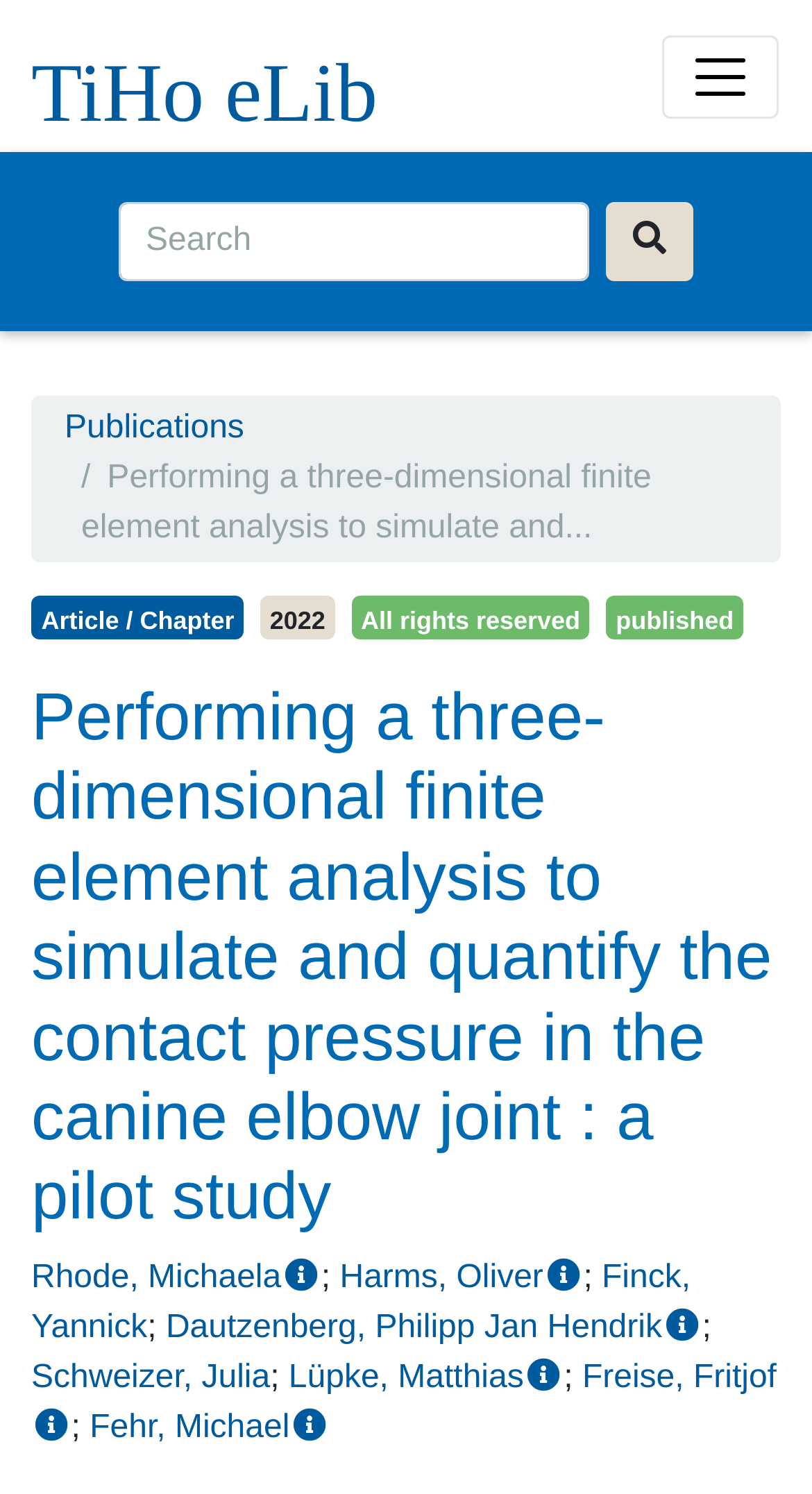Detail the various sections and features present on the webpage.

This webpage appears to be a publication page for a research article. At the top left, there is a link to "TiHo eLib" and a button to toggle navigation. On the top right, there is a search bar with a textbox and a search button. 

Below the search bar, there are several links and text elements. A link to "Publications" is located on the left, followed by a brief summary of the article, which is "Performing a three-dimensional finite element analysis to simulate and quantify the contact pressure in the canine elbow joint". 

To the right of the summary, there are links to "Article / Chapter" and "All rights reserved". A publication date of "2022" is also displayed. The publication state is indicated as "published". 

The main title of the article, "Performing a three-dimensional finite element analysis to simulate and quantify the contact pressure in the canine elbow joint : a pilot study", is a heading that spans almost the entire width of the page. 

Below the title, there is a list of authors, including Rhode, Michaela, Harms, Oliver, Finck, Yannick, Dautzenberg, Philipp Jan Hendrik, Schweizer, Julia, Lüpke, Matthias, and Freise, Fritjof, each separated by a semicolon and an icon.